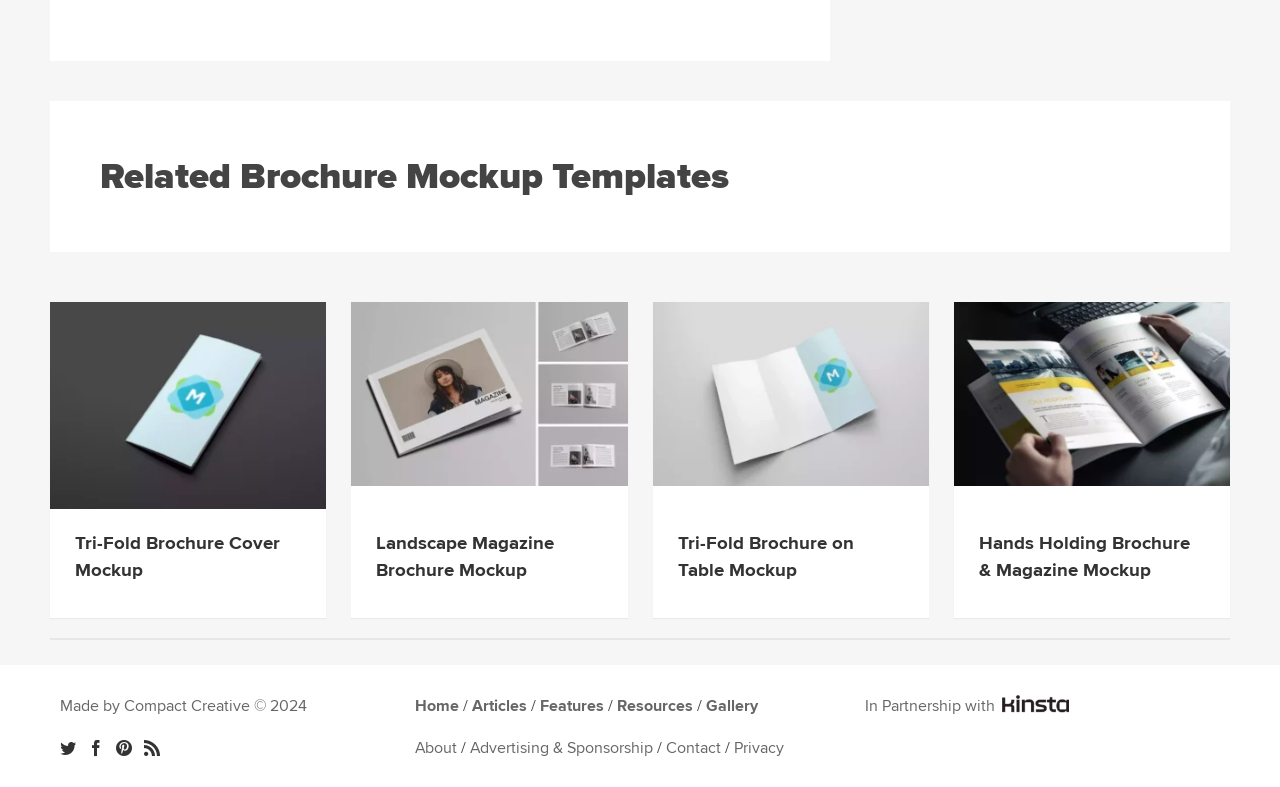Point out the bounding box coordinates of the section to click in order to follow this instruction: "Visit Rome Guides homepage".

None